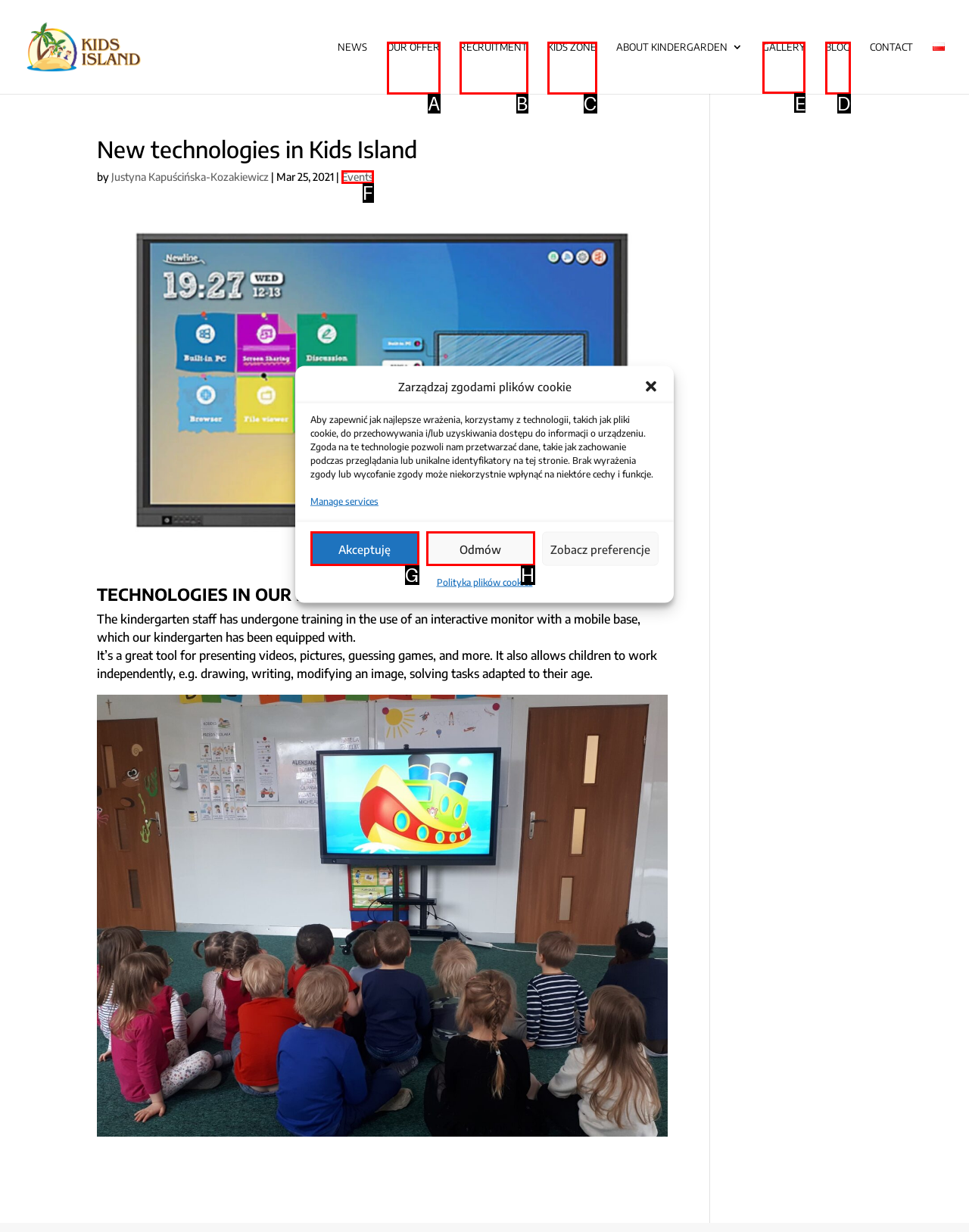Which option should be clicked to execute the task: Go to the 'GALLERY' page?
Reply with the letter of the chosen option.

E